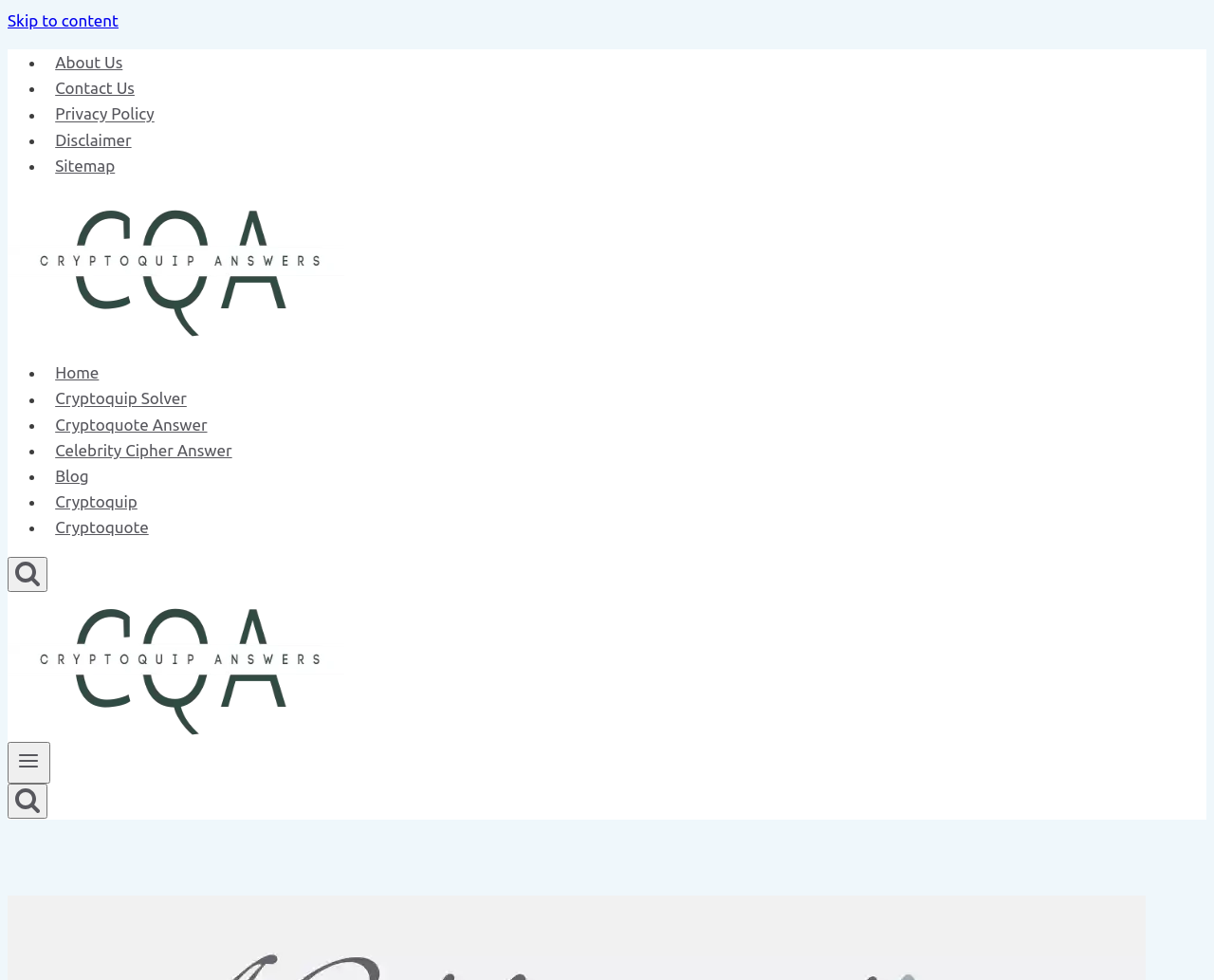Detail the webpage's structure and highlights in your description.

This webpage is dedicated to Cryptoquip enthusiasts, featuring a thrilling puzzle to decipher. At the top-left corner, there is a "Skip to content" link. Below it, a secondary navigation menu is located, consisting of five links: "About Us", "Contact Us", "Privacy Policy", "Disclaimer", and "Sitemap". Each link is preceded by a bullet point.

On the left side, there is a prominent link "CryptoQuip Answer Today" accompanied by an image with the same name. This section appears to be the main focus of the page.

Further down, a primary navigation menu is situated, containing nine links: "Home", "Cryptoquip Solver", "Cryptoquote Answer", "Celebrity Cipher Answer", "Blog", "Cryptoquip", "Cryptoquote", and two "View Search Form" buttons. Each link is also preceded by a bullet point.

At the bottom-left corner, there are two more buttons: "Open menu" and another "View Search Form" button. The overall layout is organized, with clear headings and concise text, making it easy to navigate for Cryptoquip enthusiasts.